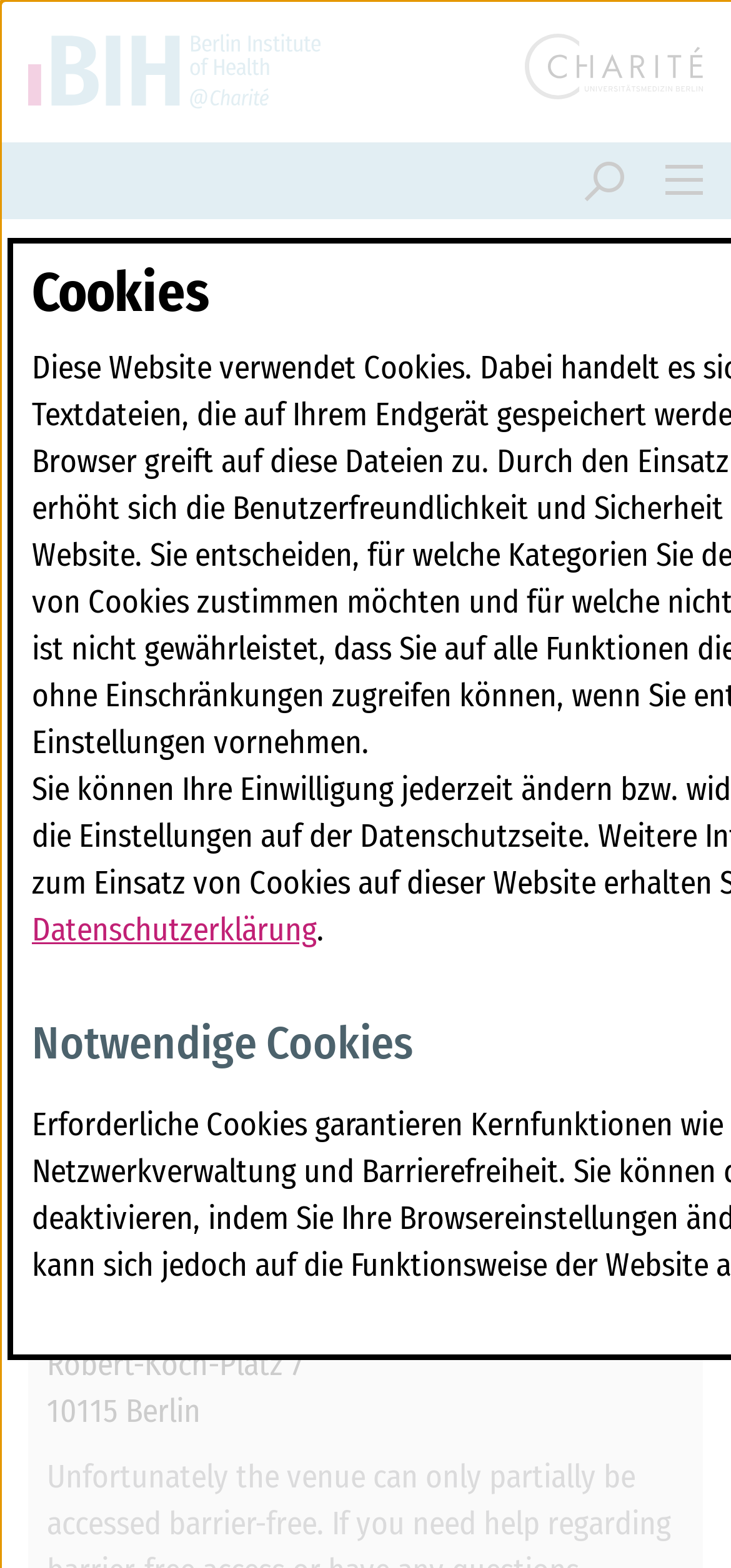What is the current page about? Using the information from the screenshot, answer with a single word or phrase.

Health Community